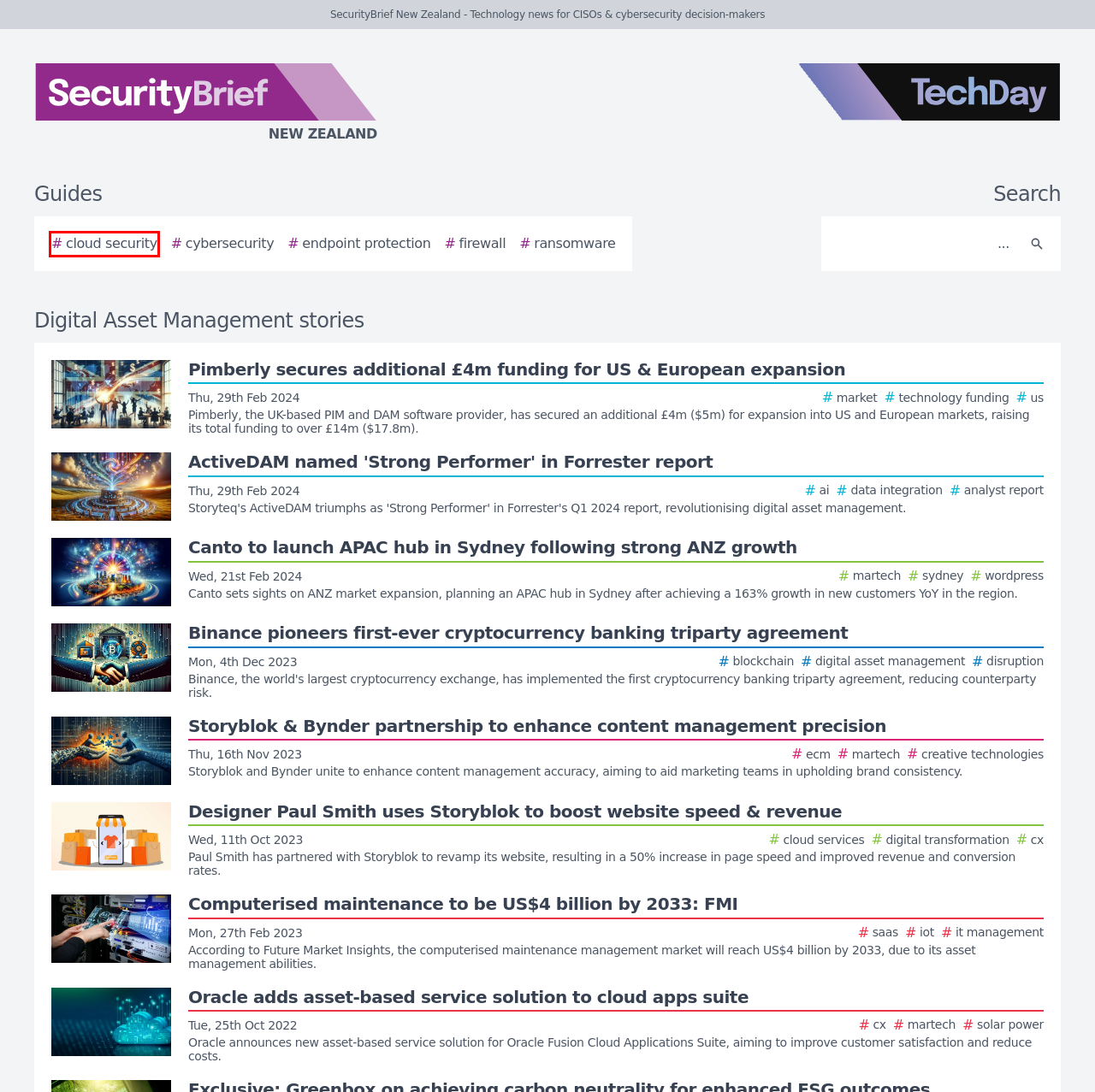Examine the screenshot of the webpage, which includes a red bounding box around an element. Choose the best matching webpage description for the page that will be displayed after clicking the element inside the red bounding box. Here are the candidates:
A. Binance pioneers first-ever cryptocurrency banking triparty agreement
B. The 2024 Ultimate Guide to Cloud Security
C. The 2024 Ultimate Guide to Endpoint Protection
D. The 2024 Ultimate Guide to Cybersecurity
E. TechDay New Zealand - Aotearoa's technology news network
F. Storyblok & Bynder partnership to enhance content management precision
G. Canto to launch APAC hub in Sydney following strong ANZ growth
H. Designer Paul Smith uses Storyblok to boost website speed & revenue

B